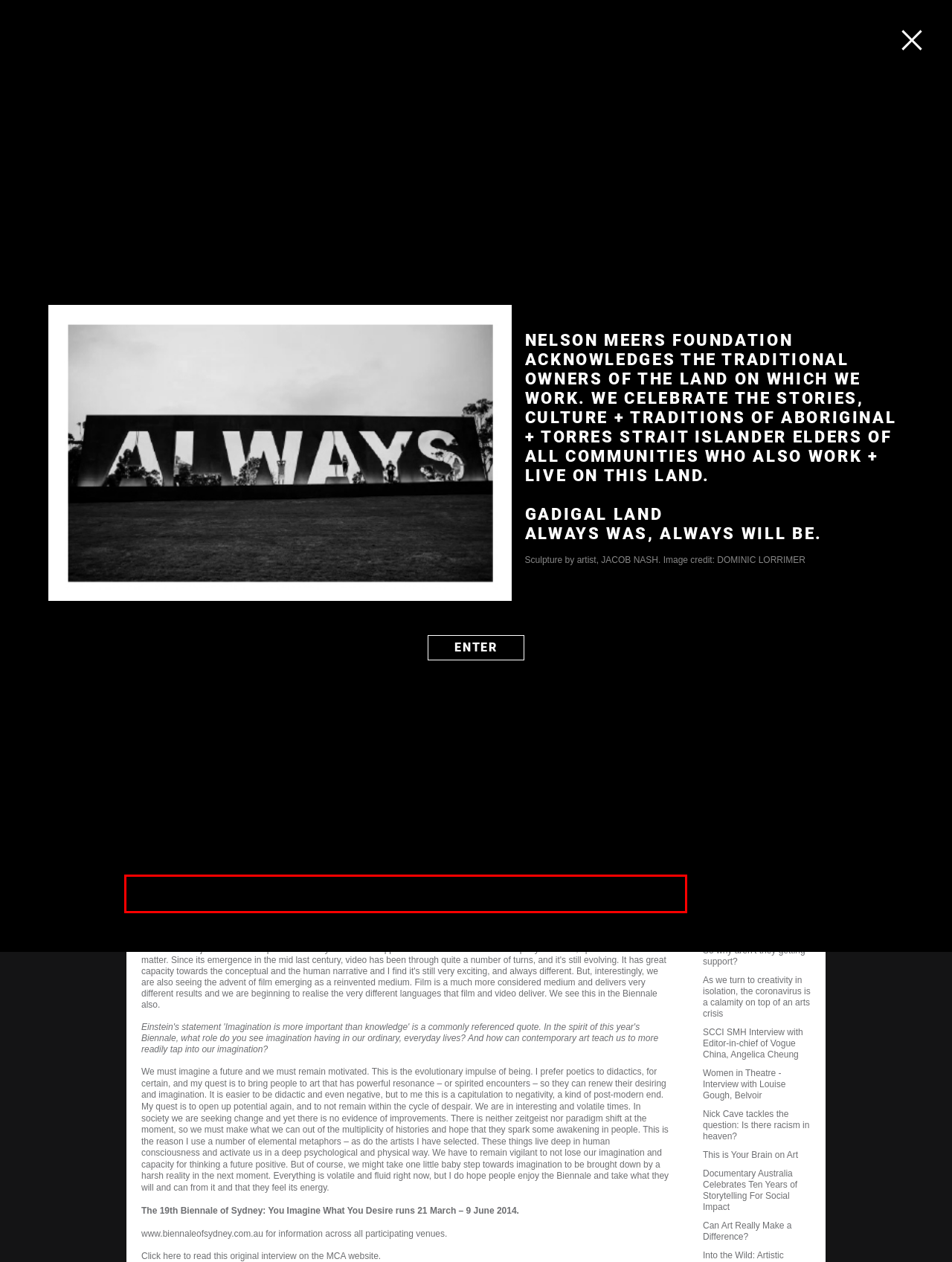Review the screenshot of the webpage and recognize the text inside the red rectangle bounding box. Provide the extracted text content.

The MCA will be hosting works by a number of high profile artists including video installations by Pipilotti Rist and Douglas Gordon, who was the first recipient of the Turner Prize for video. Could you comment on how you see video currently influencing the contemporary art scene?